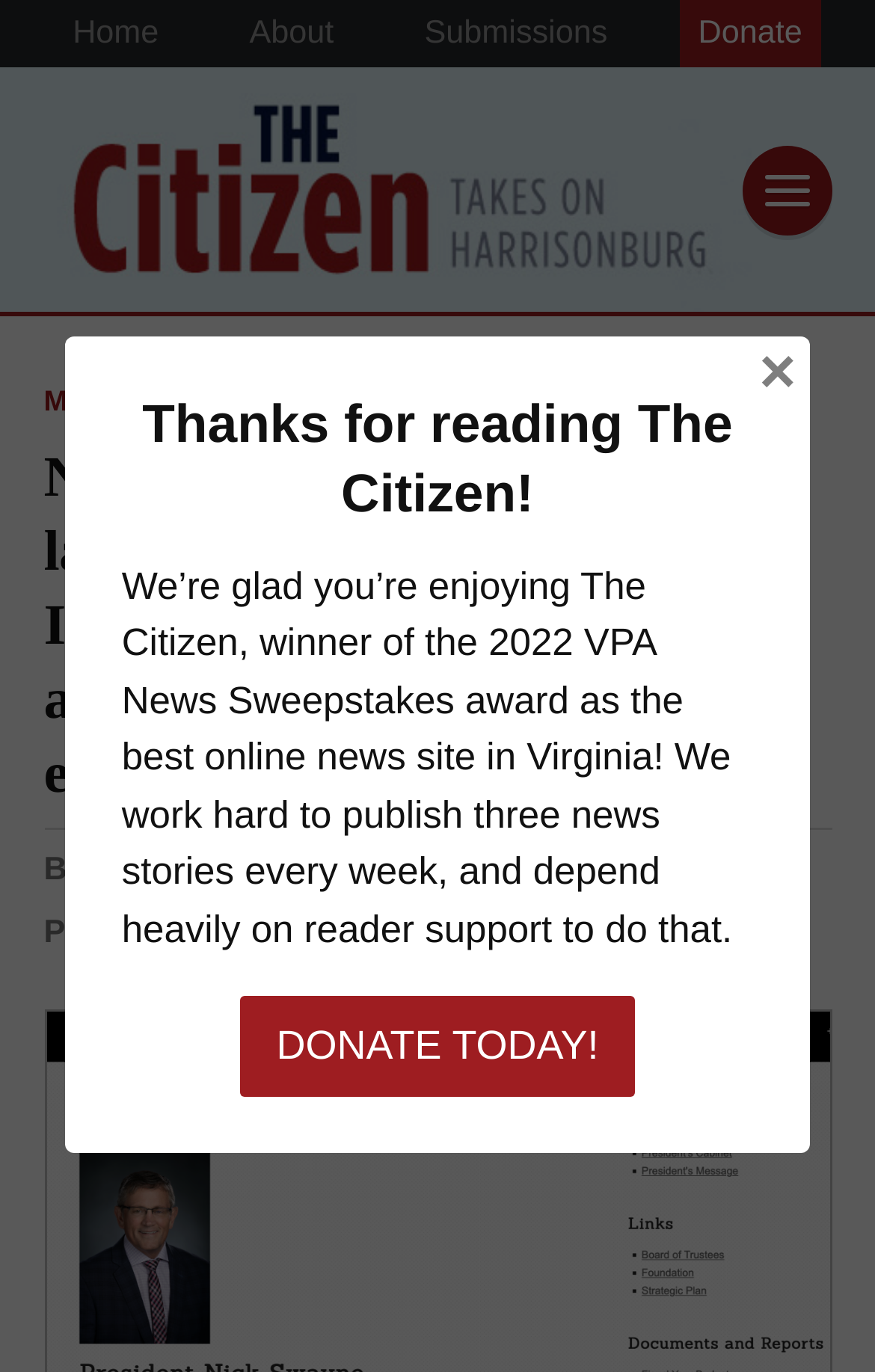Articulate a complete and detailed caption of the webpage elements.

The webpage appears to be a news article from The Harrisonburg Citizen, a online news site in Virginia. At the top of the page, there is a navigation menu with links to "Home", "About", "Submissions", and "Donate", aligned horizontally across the top. Below this menu, there is a logo for The Harrisonburg Citizen, which is an image that takes up most of the width of the page.

The main content of the page is an article with the title "Nick Swayne left Harrisonburg last summer to run a college. Instead, he walked into political and legal sagas that have engulfed a community." The article is written by Bridget Manley, the publisher, and is categorized under "Harrisonburg Politics" and "Uncategorized". The article's content is not summarized here, but it appears to be a lengthy piece of writing.

To the right of the article title, there is a link to the date "MAY 8, 2023". Below the article, there is a section thanking readers for reading The Citizen, with a brief description of the site's achievements and a request for reader support. This section includes a call-to-action link to "DONATE TODAY!".

In the top-right corner of the page, there is a small "close" button with an "×" symbol.